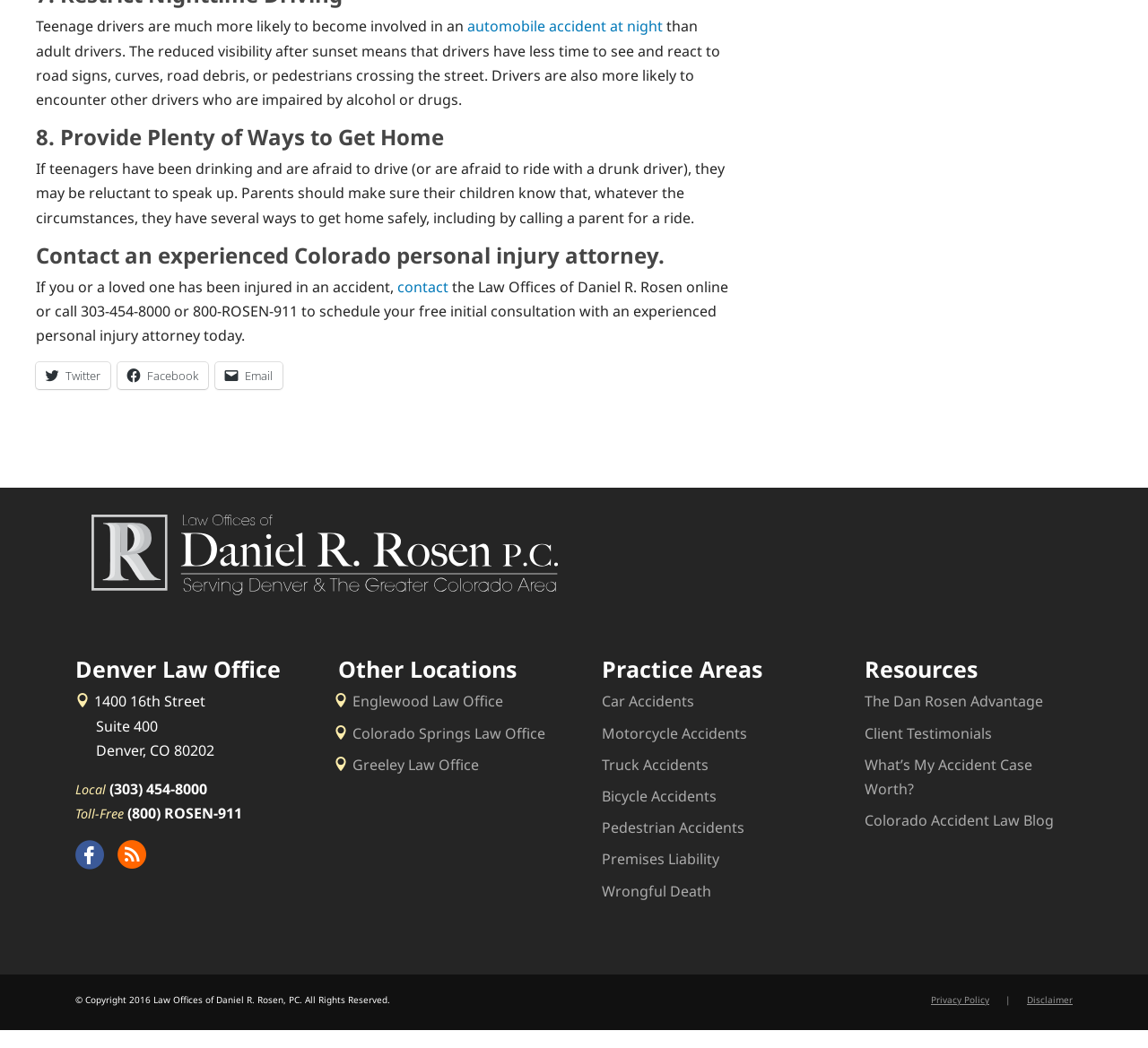Pinpoint the bounding box coordinates of the clickable area necessary to execute the following instruction: "Visit the Facebook page". The coordinates should be given as four float numbers between 0 and 1, namely [left, top, right, bottom].

[0.066, 0.819, 0.091, 0.847]